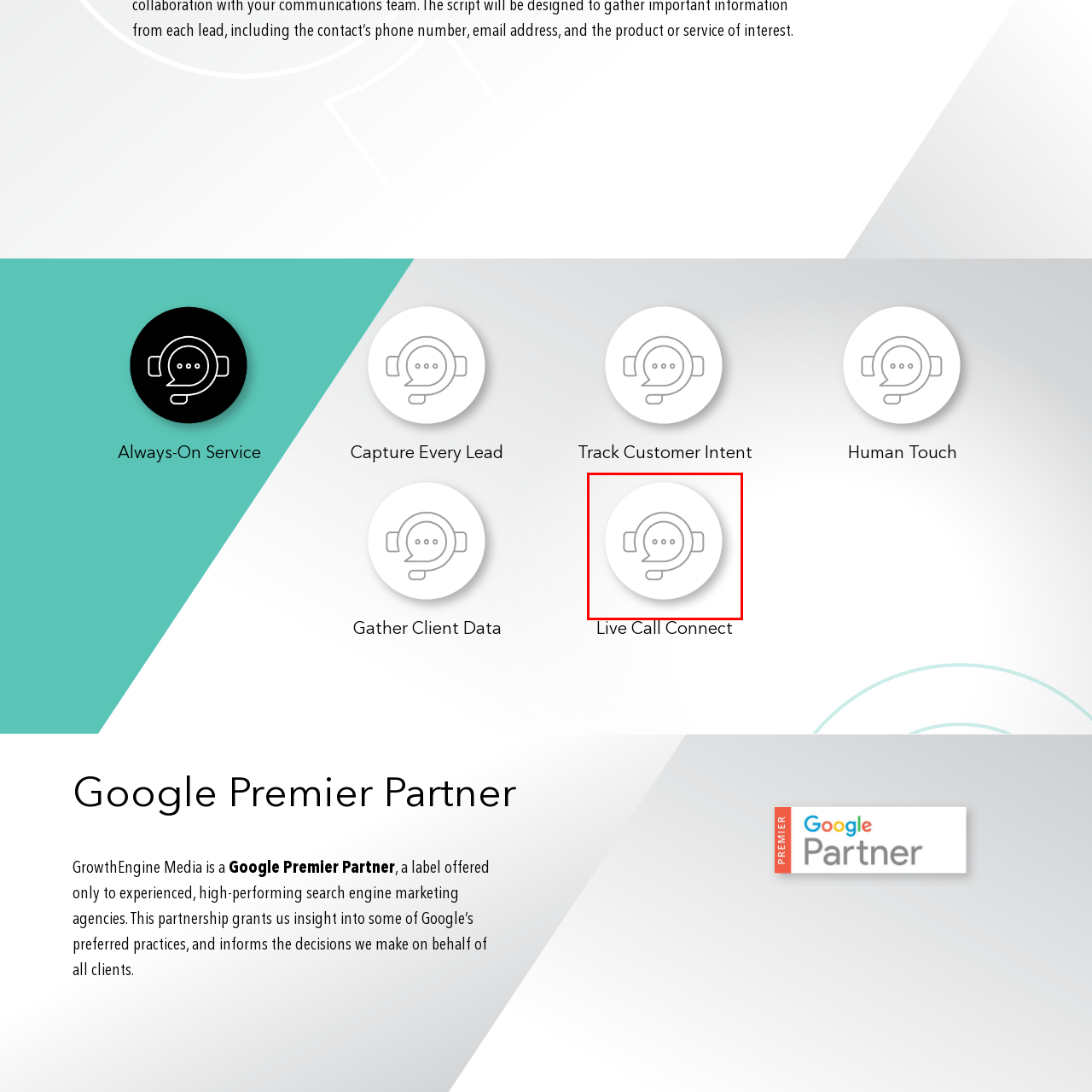Provide a detailed account of the visual content within the red-outlined section of the image.

The image features a minimalist design showcasing a headset with a chat bubble, symbolizing communication and customer interaction. The headset represents support and assistance, while the chat bubble signifies dialogue, making this icon a perfect representation of effective customer service. This visual is likely linked to concepts of live call connections, emphasizing the importance of maintaining an open communication channel with clients to enhance customer relationships and improve service delivery. The overall aesthetic is clean and modern, aligning well with themes of technology and connectivity in a business context.